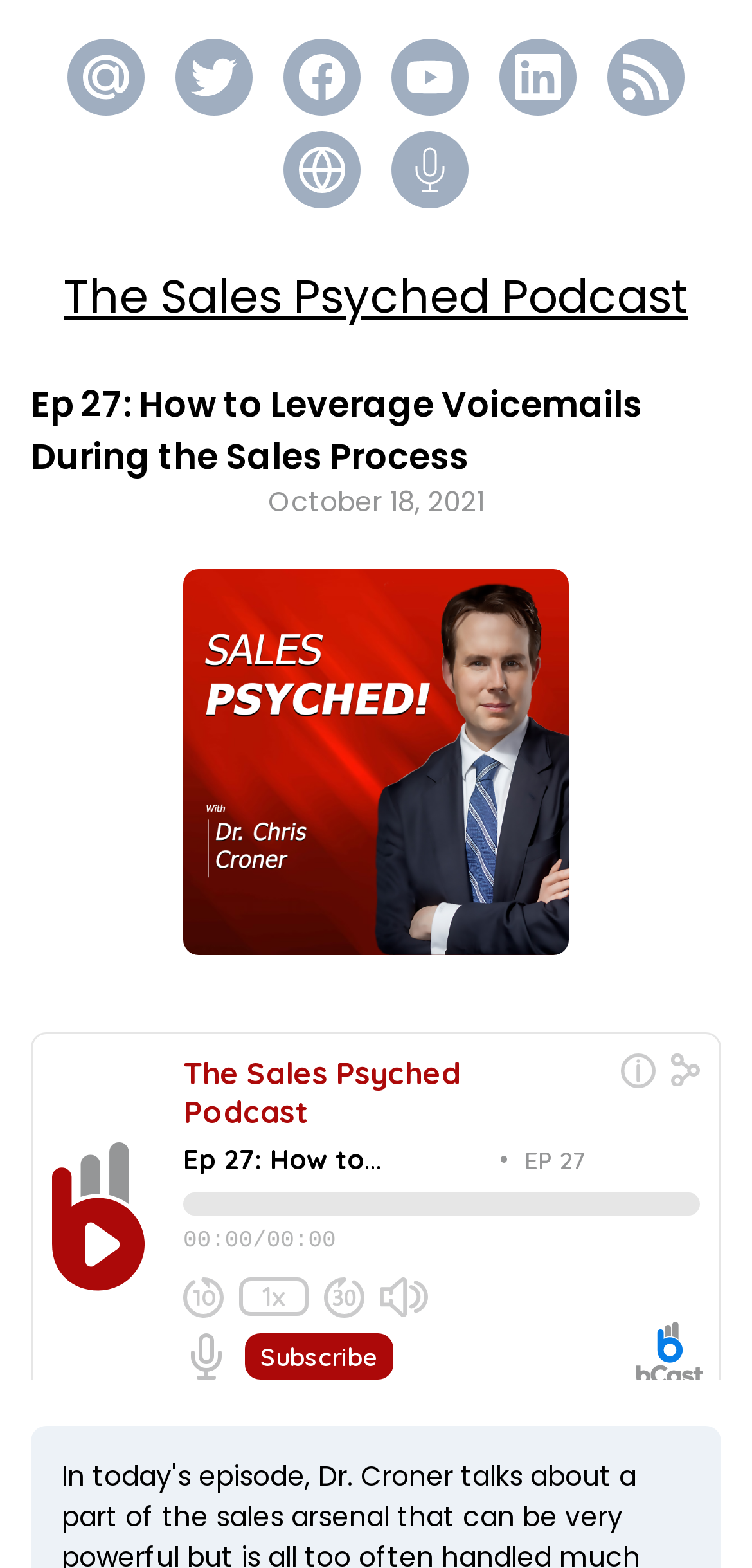Determine the bounding box coordinates for the clickable element to execute this instruction: "go to Proposal and Enactment". Provide the coordinates as four float numbers between 0 and 1, i.e., [left, top, right, bottom].

None